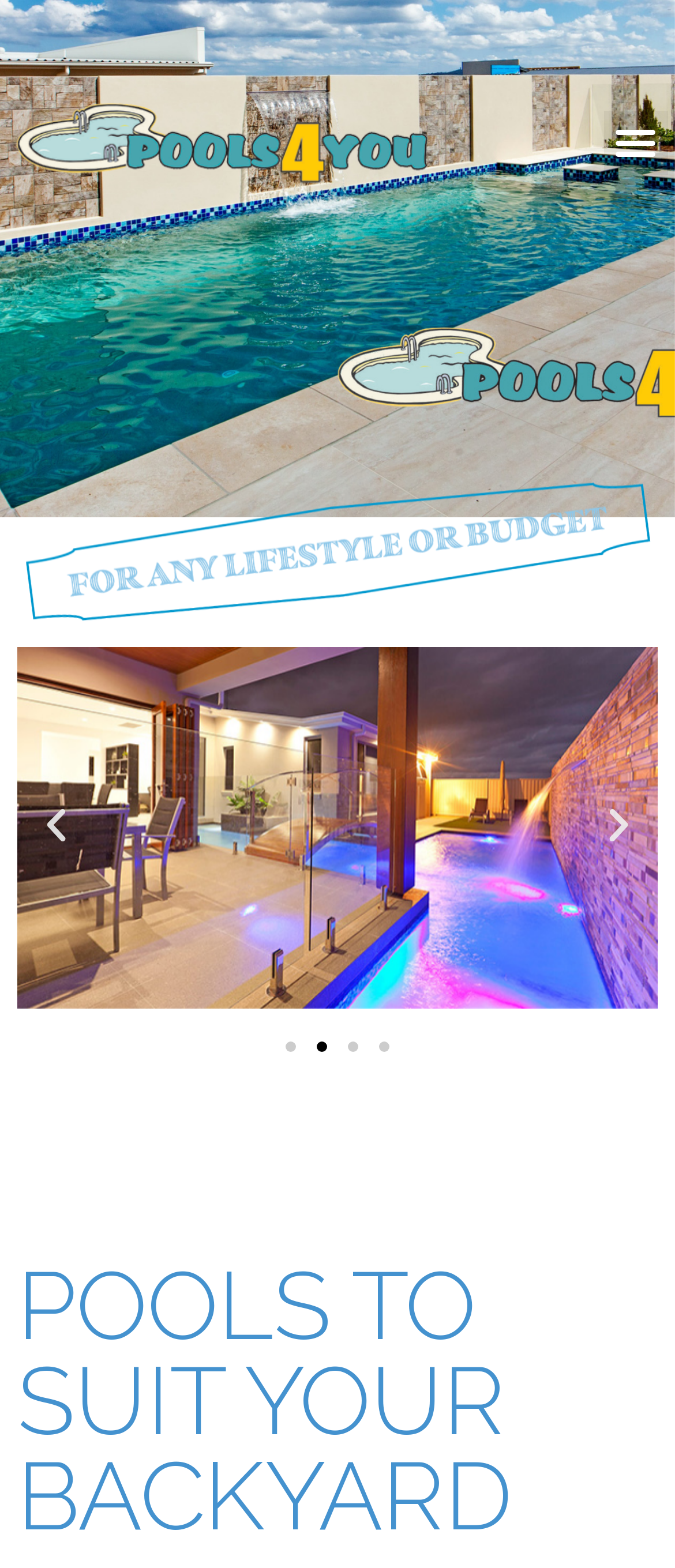Please reply to the following question with a single word or a short phrase:
What is the orientation of the carousel?

Horizontal